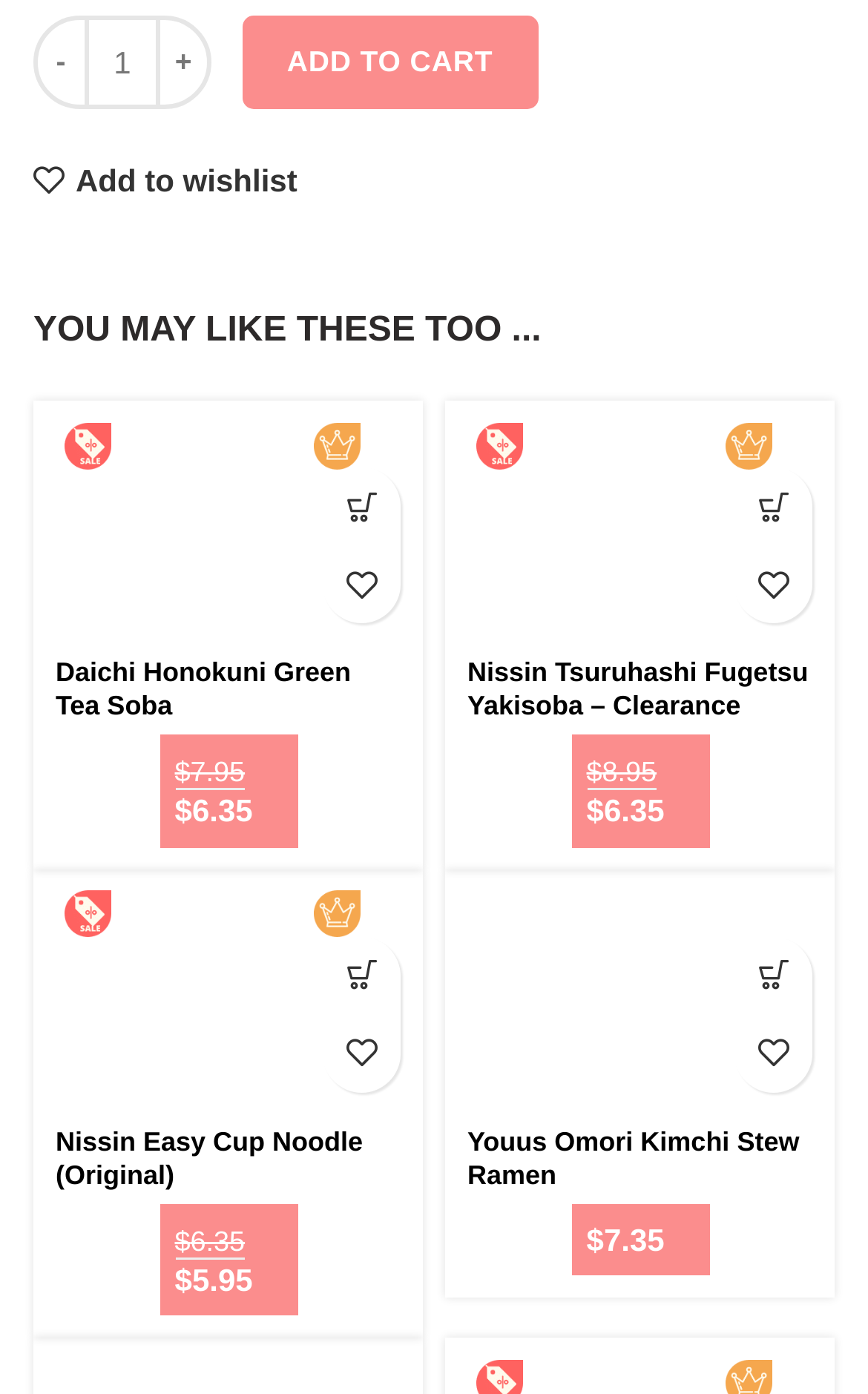Can you determine the bounding box coordinates of the area that needs to be clicked to fulfill the following instruction: "Decrease the quantity of Ichiran Ramen"?

[0.038, 0.011, 0.103, 0.078]